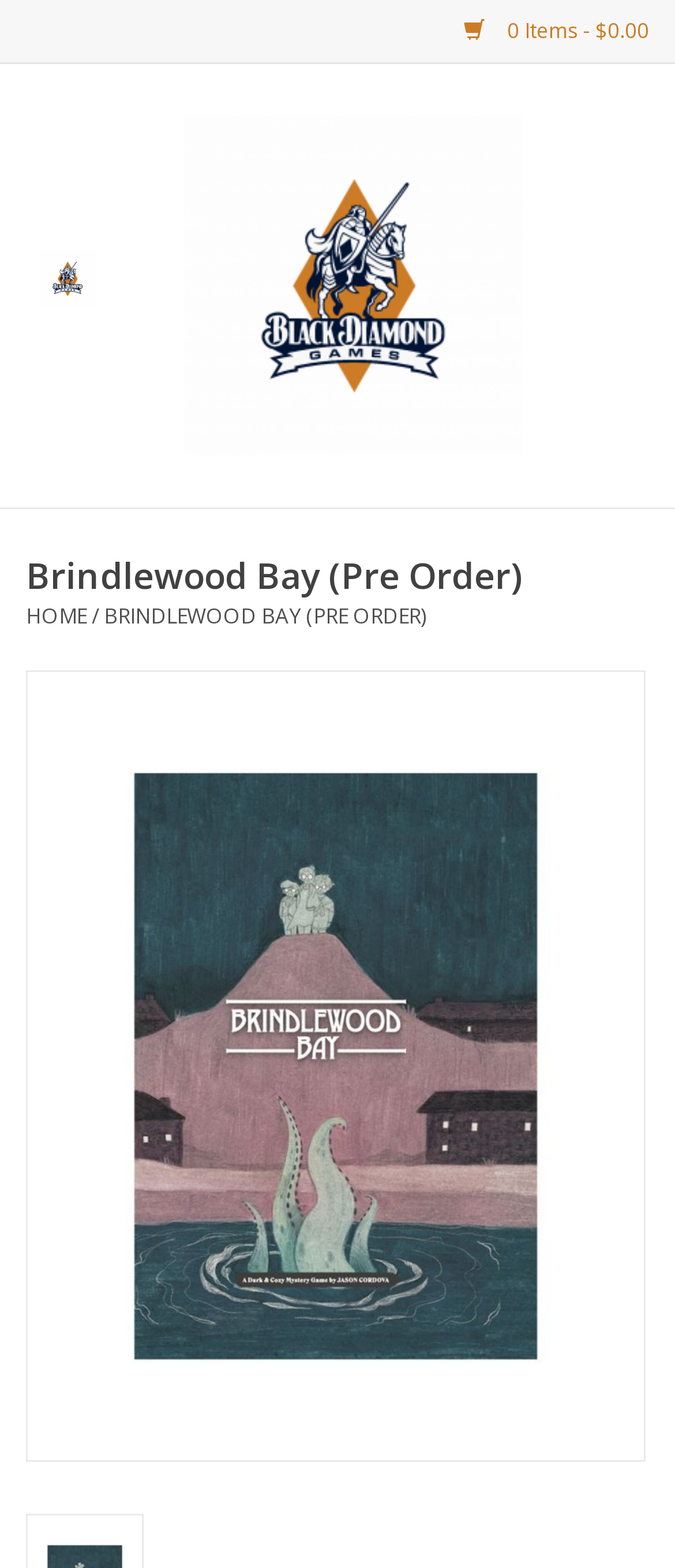Identify the bounding box coordinates of the specific part of the webpage to click to complete this instruction: "Search for products".

[0.038, 0.017, 0.577, 0.061]